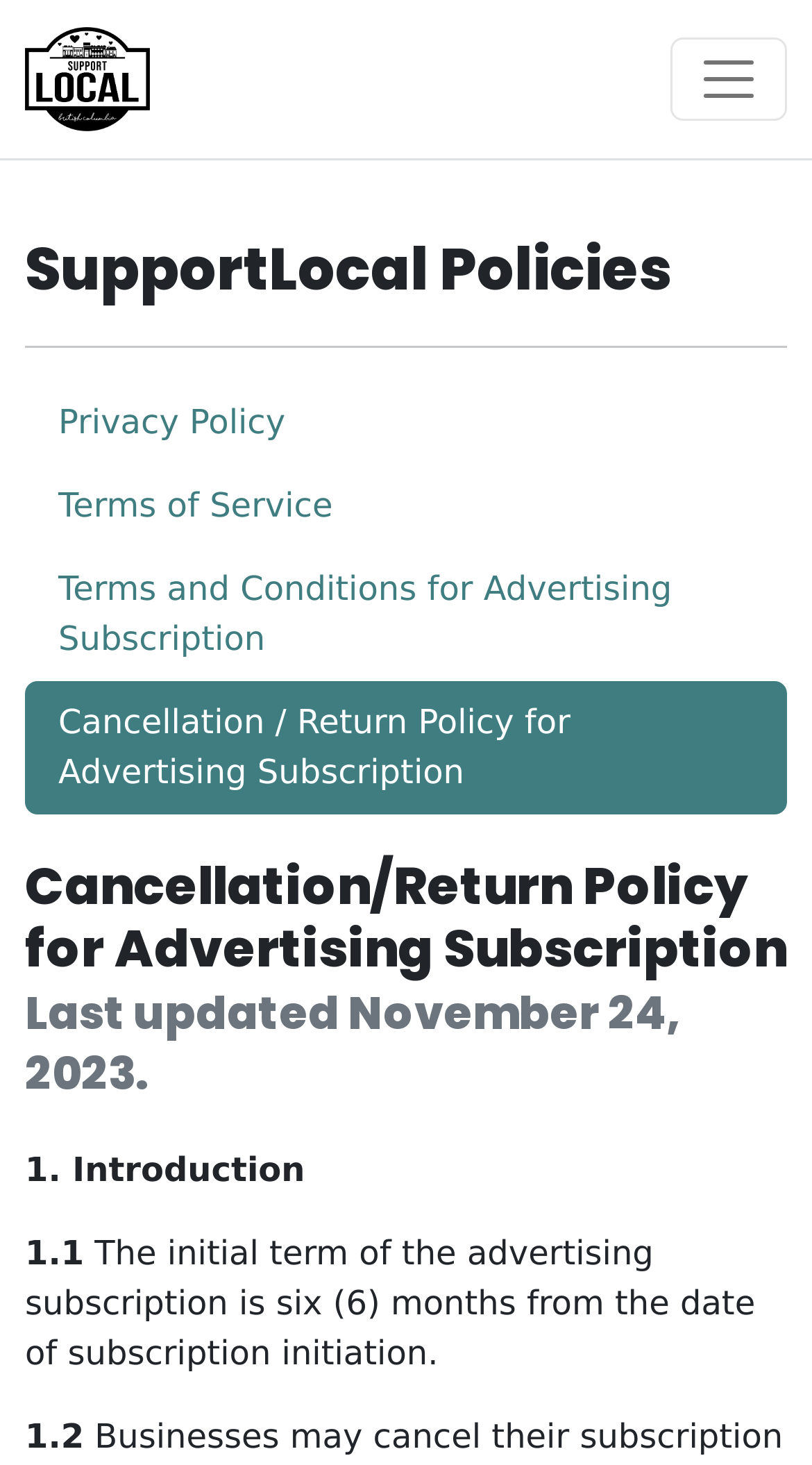When was the 'Cancellation/Return Policy for Advertising Subscription' last updated?
Refer to the screenshot and answer in one word or phrase.

November 24, 2023